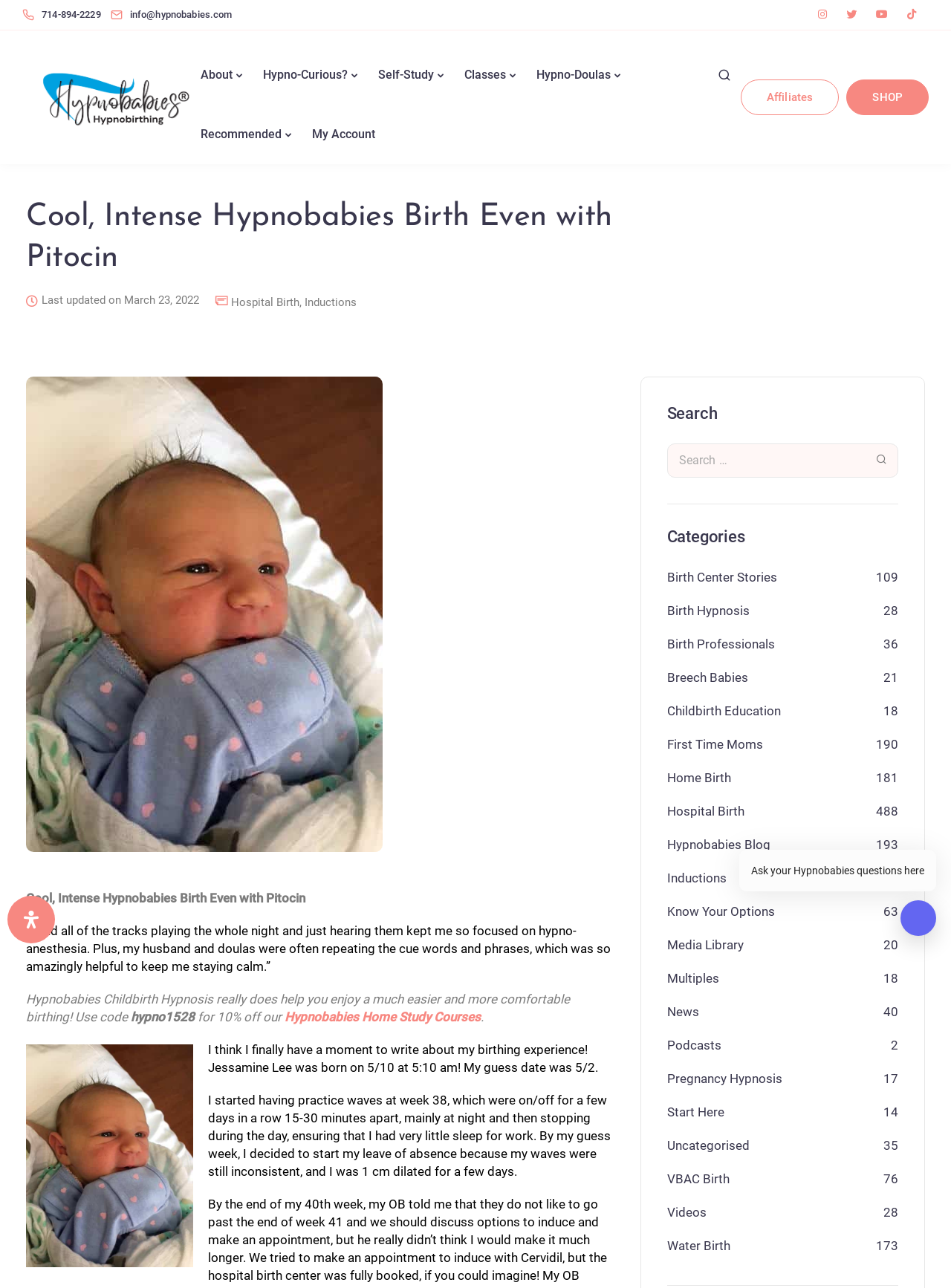Pinpoint the bounding box coordinates of the clickable element needed to complete the instruction: "Click the 'Hypnobabies' link". The coordinates should be provided as four float numbers between 0 and 1: [left, top, right, bottom].

[0.023, 0.038, 0.188, 0.113]